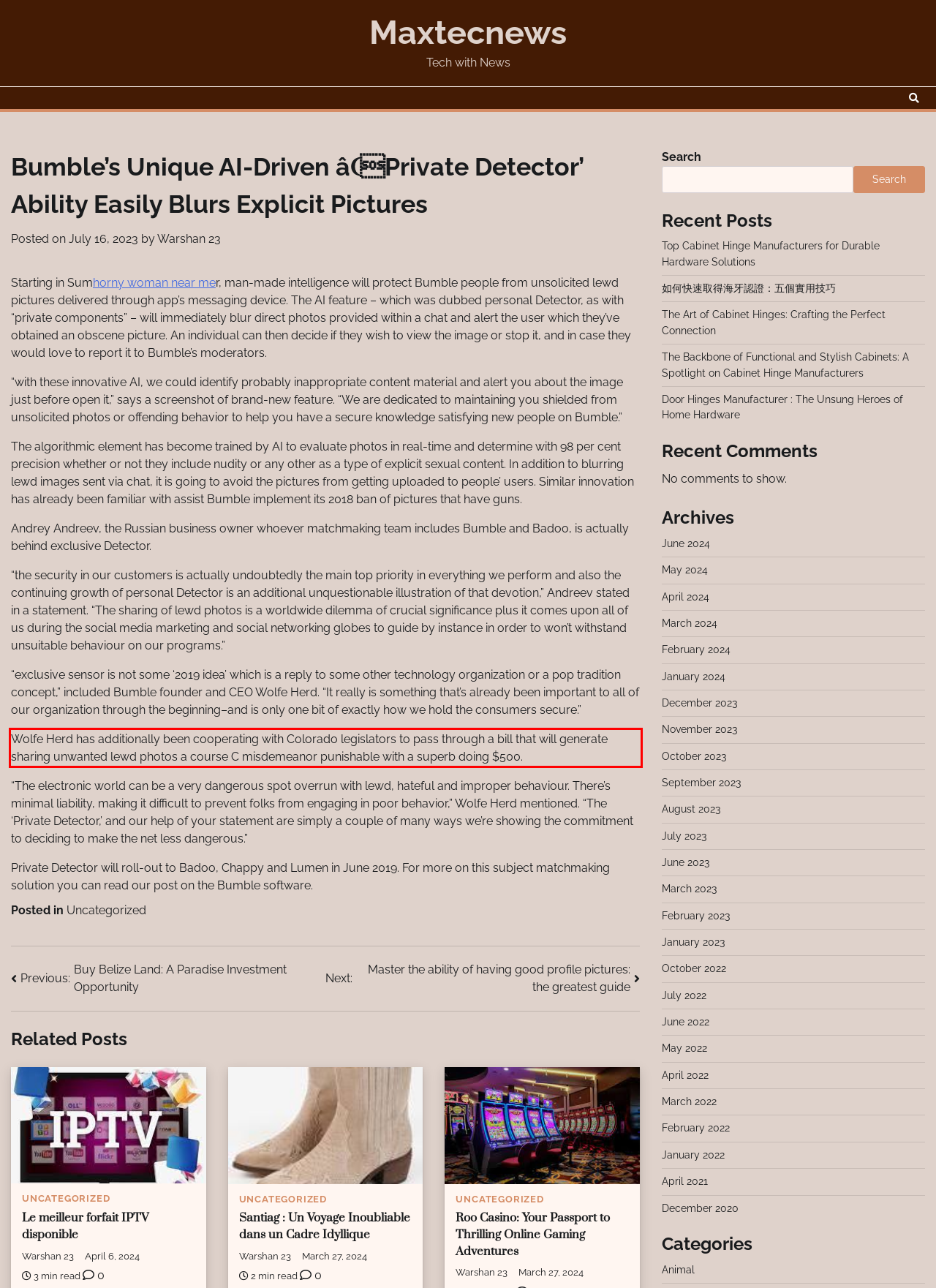You are provided with a screenshot of a webpage containing a red bounding box. Please extract the text enclosed by this red bounding box.

Wolfe Herd has additionally been cooperating with Colorado legislators to pass through a bill that will generate sharing unwanted lewd photos a course C misdemeanor punishable with a superb doing $500.